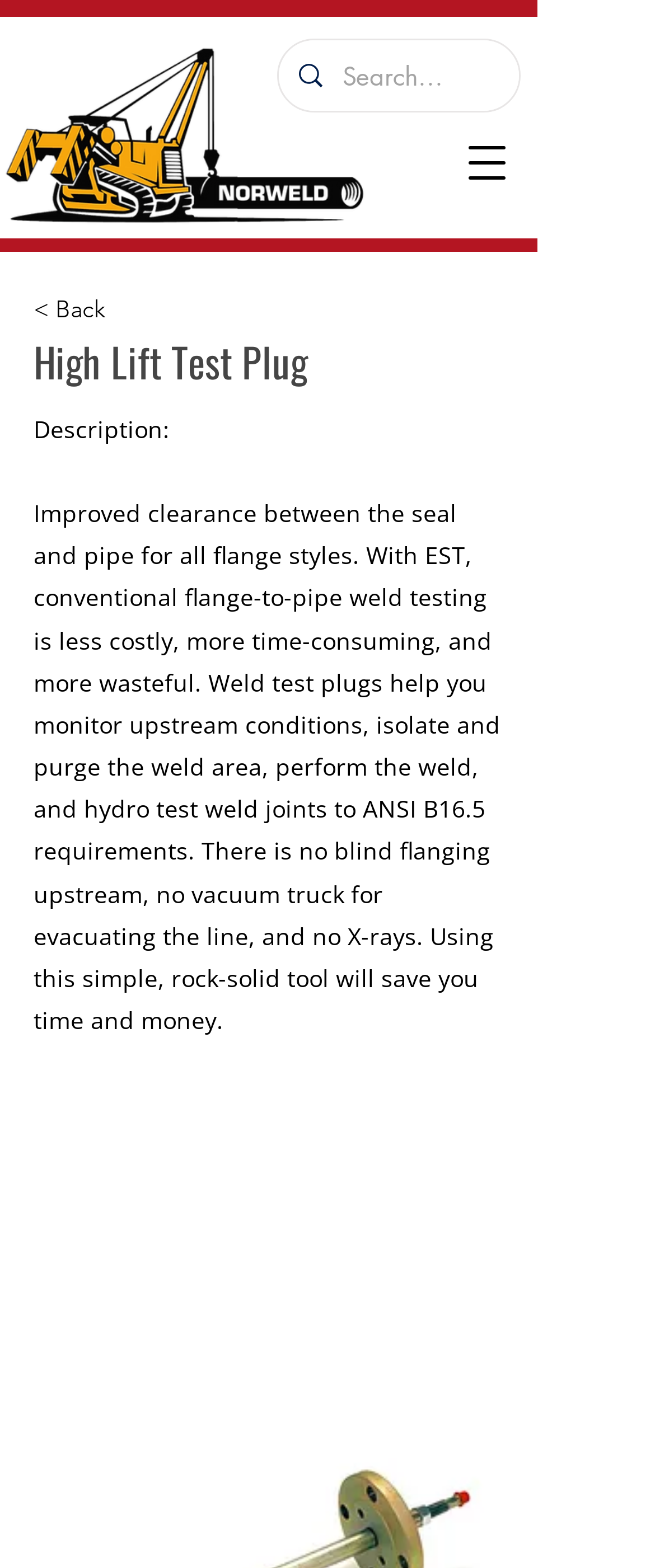Based on the element description: "< Back", identify the UI element and provide its bounding box coordinates. Use four float numbers between 0 and 1, [left, top, right, bottom].

[0.051, 0.182, 0.346, 0.213]